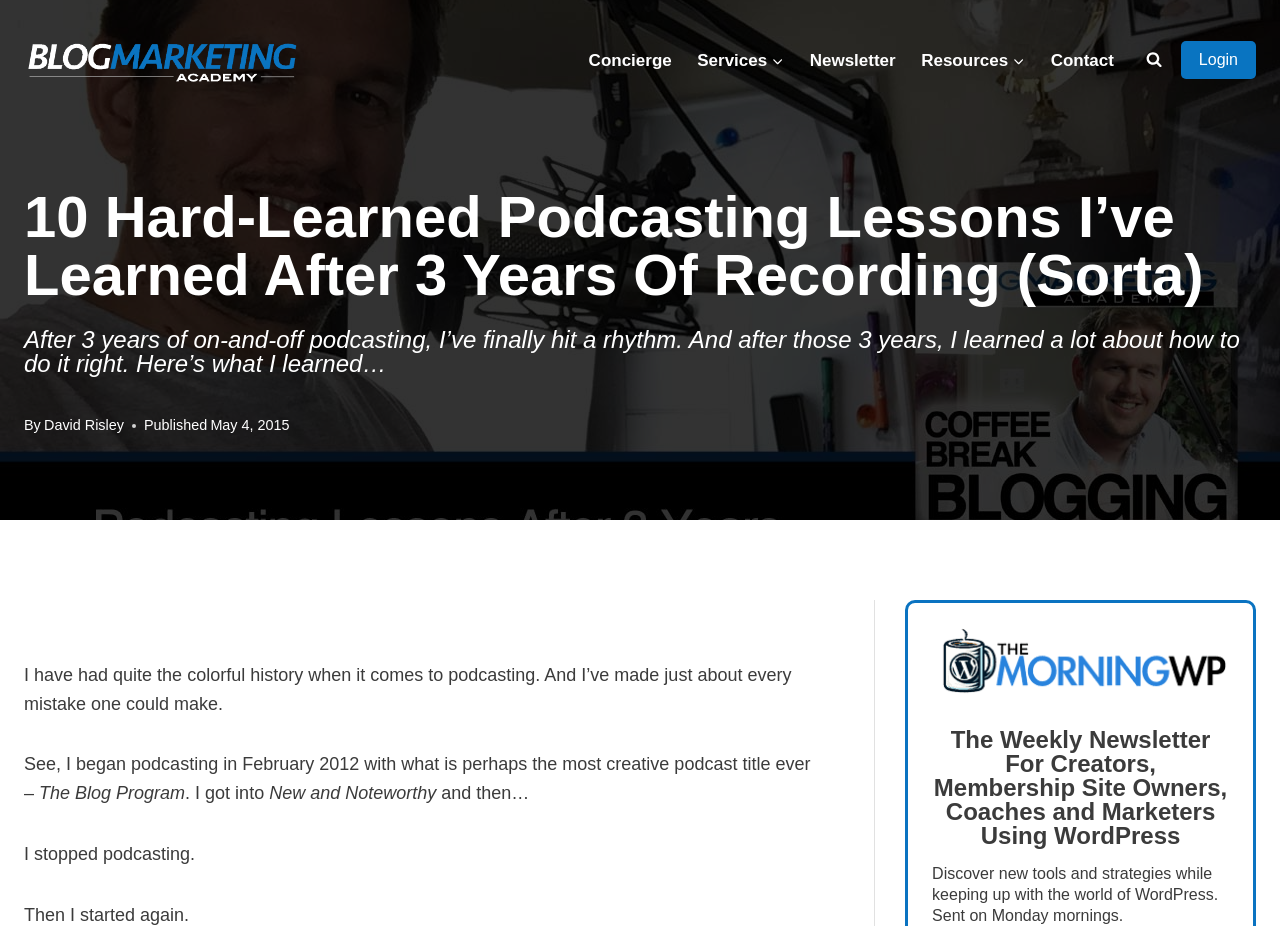Use a single word or phrase to respond to the question:
What is the date of publication of this article?

May 4, 2015